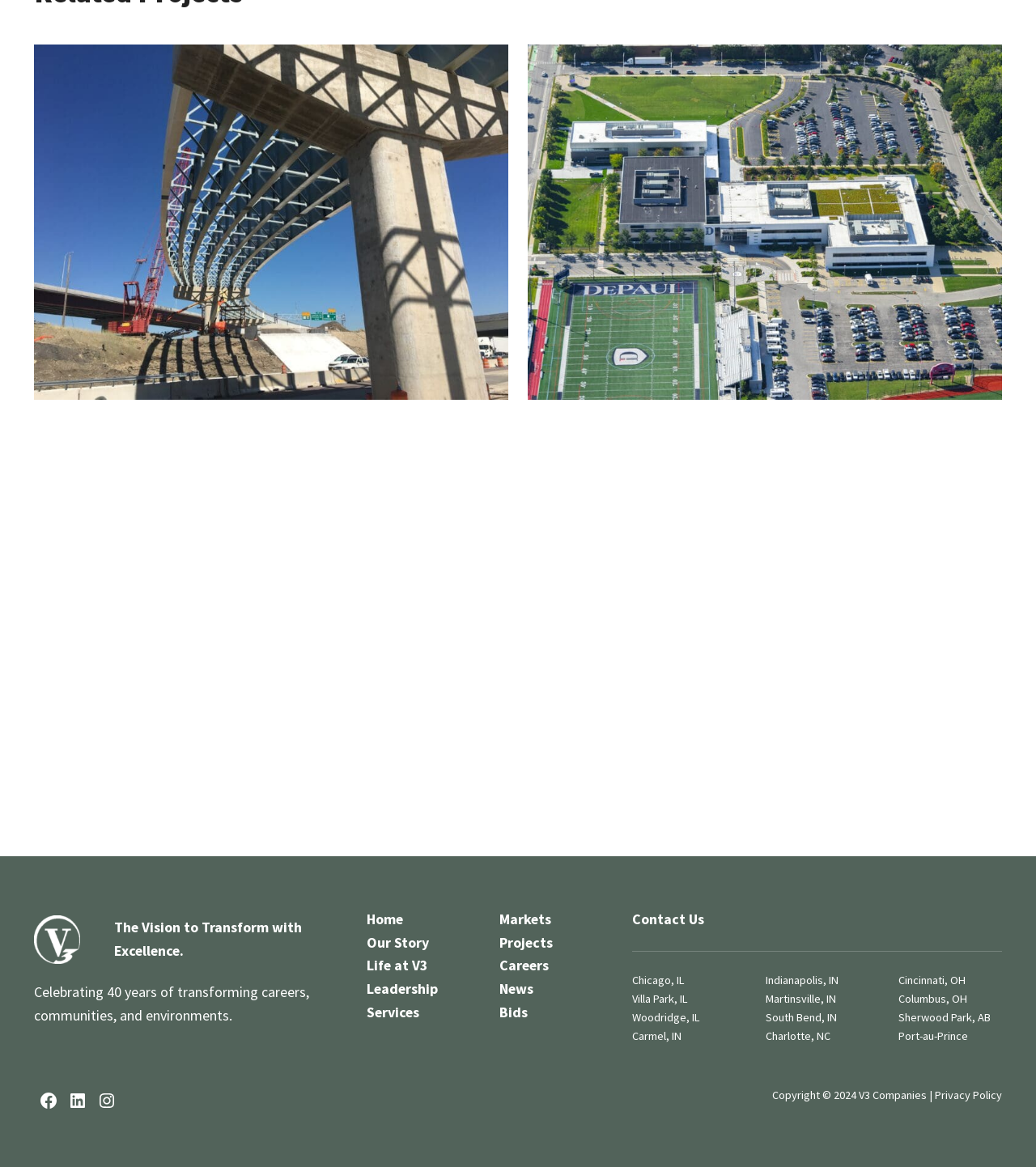Using the provided element description: "LinkedIn", determine the bounding box coordinates of the corresponding UI element in the screenshot.

[0.061, 0.93, 0.089, 0.955]